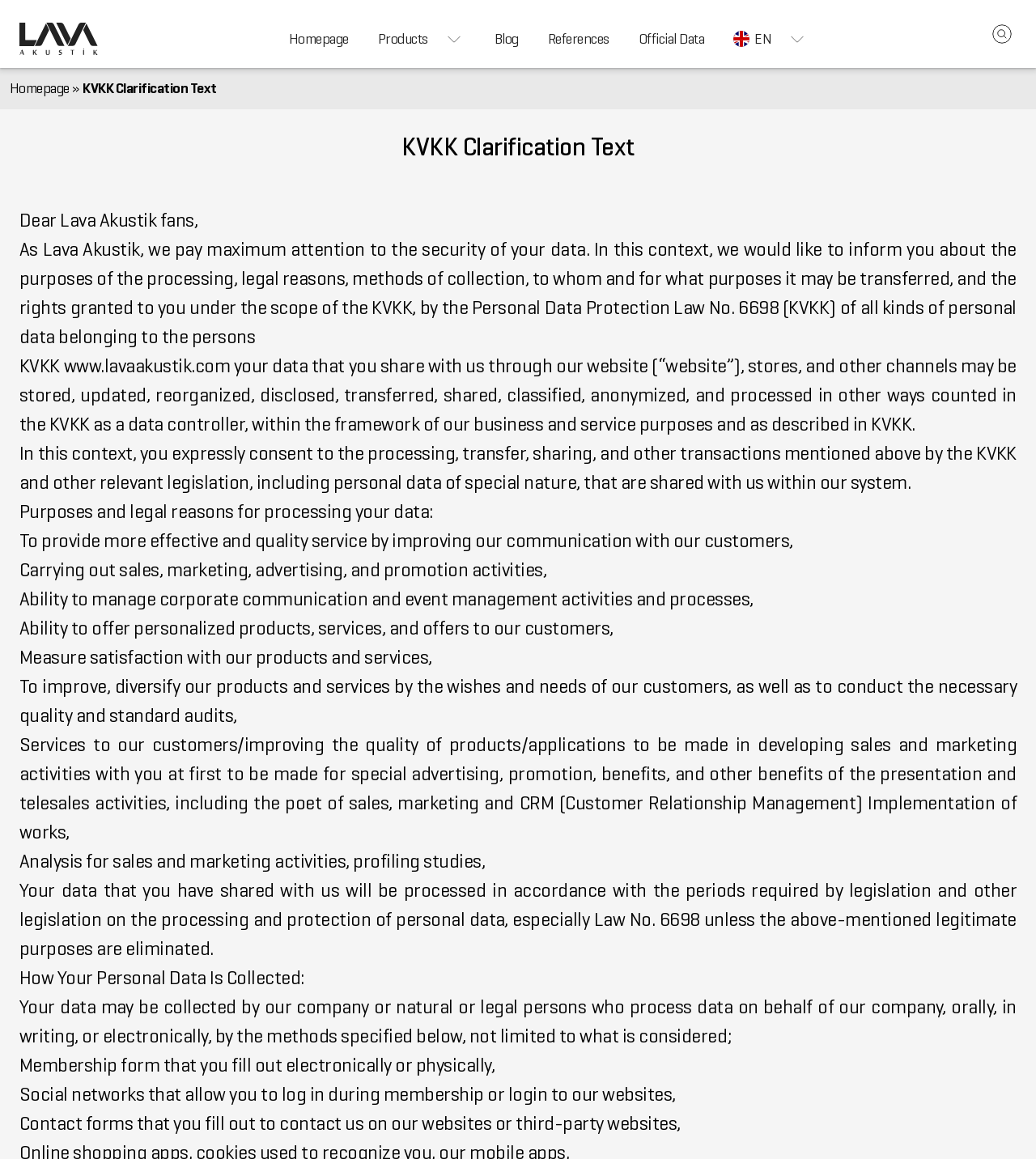Identify the bounding box coordinates for the UI element mentioned here: "Official Data". Provide the coordinates as four float values between 0 and 1, i.e., [left, top, right, bottom].

[0.602, 0.008, 0.694, 0.059]